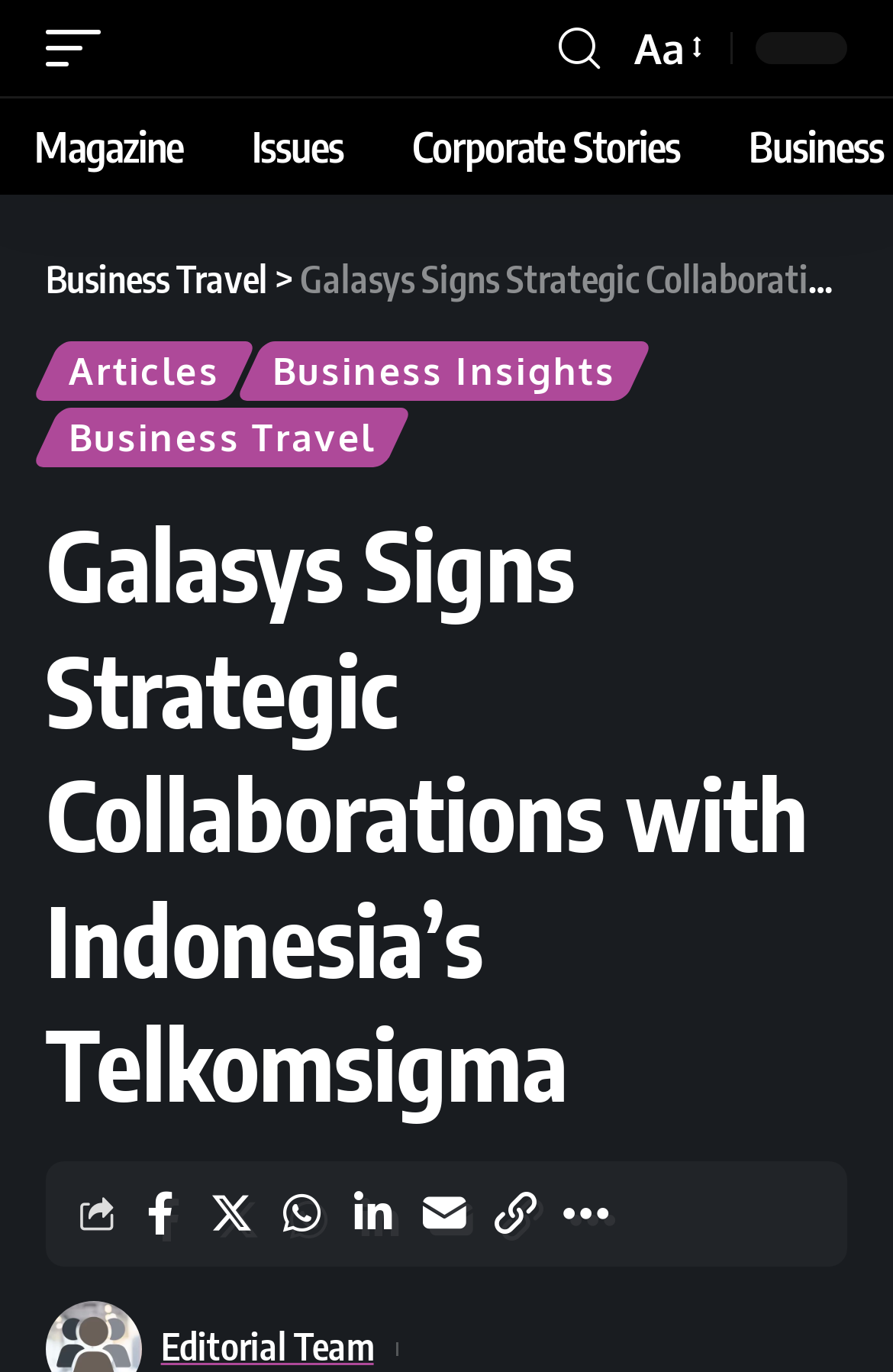Please find the bounding box for the UI component described as follows: "Editorial Team".

[0.18, 0.966, 0.418, 0.999]